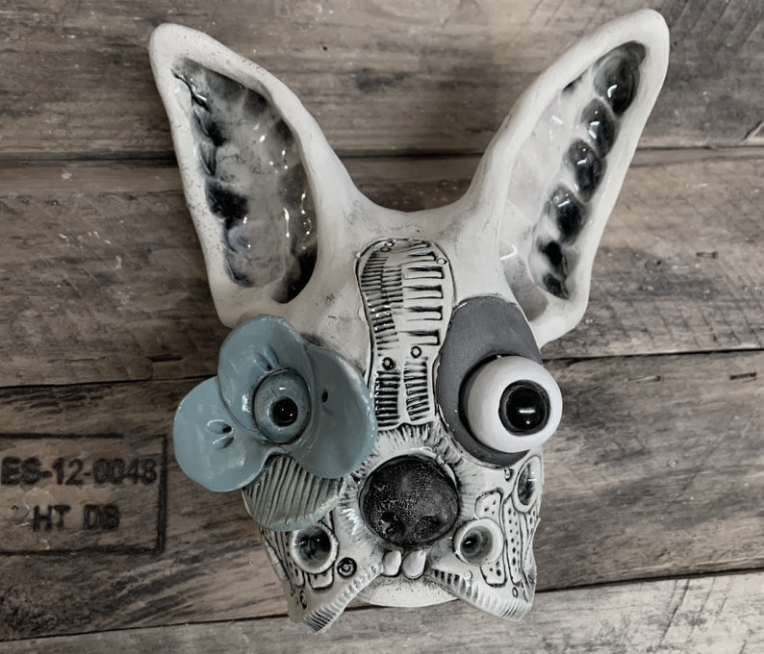Explain in detail what you see in the image.

This whimsical image showcases a unique ceramic piece designed to resemble a dog, featuring exaggerated features that blend a quirky aesthetic with artistic flair. The dog, adorned with large, pronounced ears and a playful expression, has a prominent, shiny eye that adds a touch of creepiness, making it an intriguing gift choice. A blue flower-like detail near its eye contrasts with its predominantly monochrome palette, highlighting the craftsmanship involved in its creation. This image is featured in an article titled "10 Creepy Gifts for the Weird Mom," suggesting it is an ideal present for mothers who appreciate the bizarre and unusual, deviating from traditional gifts like flowers or chocolates.